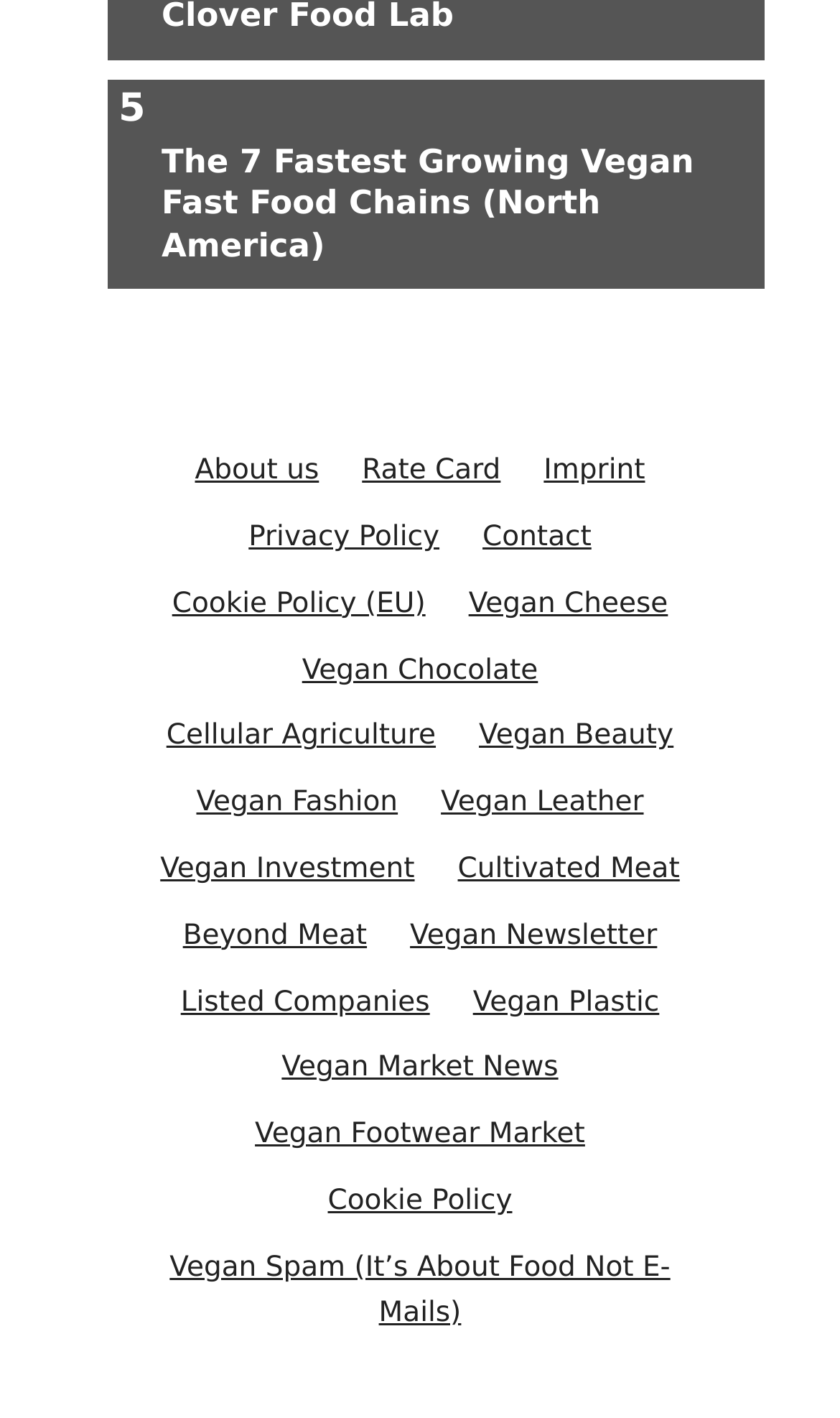What is the last link in the complementary section?
Answer the question using a single word or phrase, according to the image.

Vegan Spam